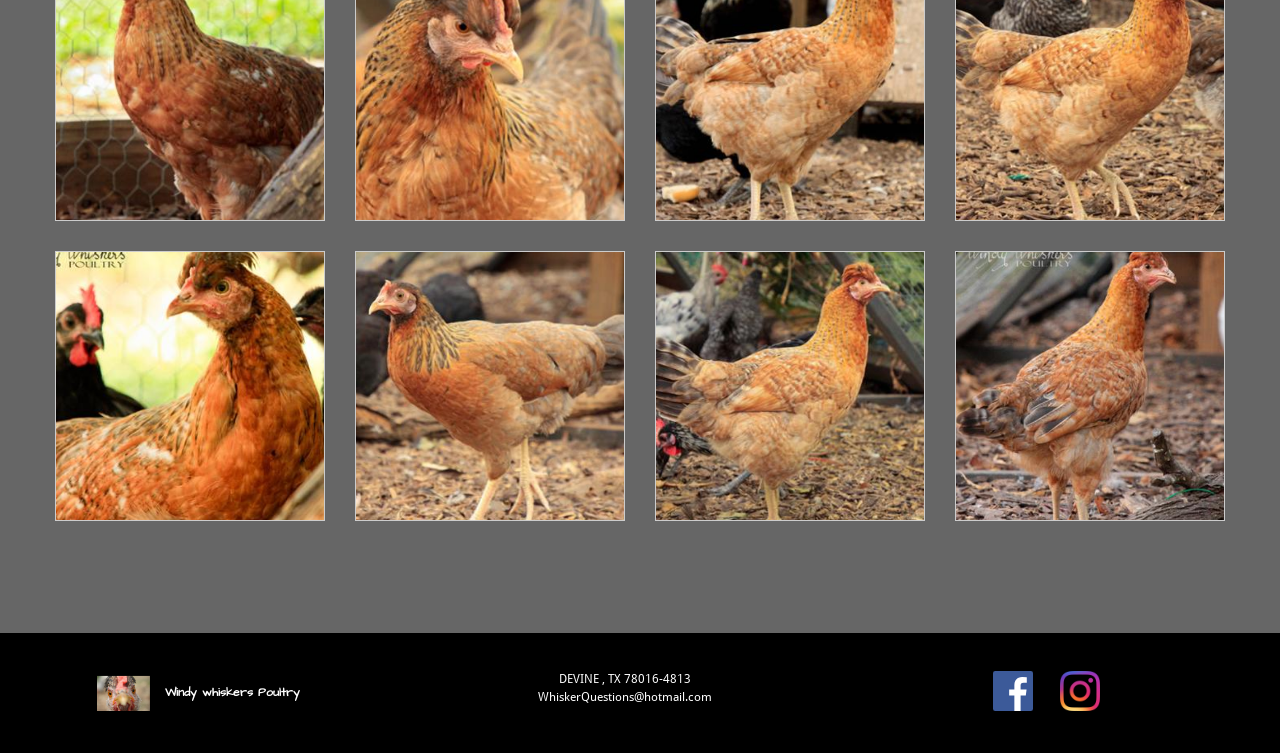What is the zip code of the business location?
Please answer using one word or phrase, based on the screenshot.

78016-4813